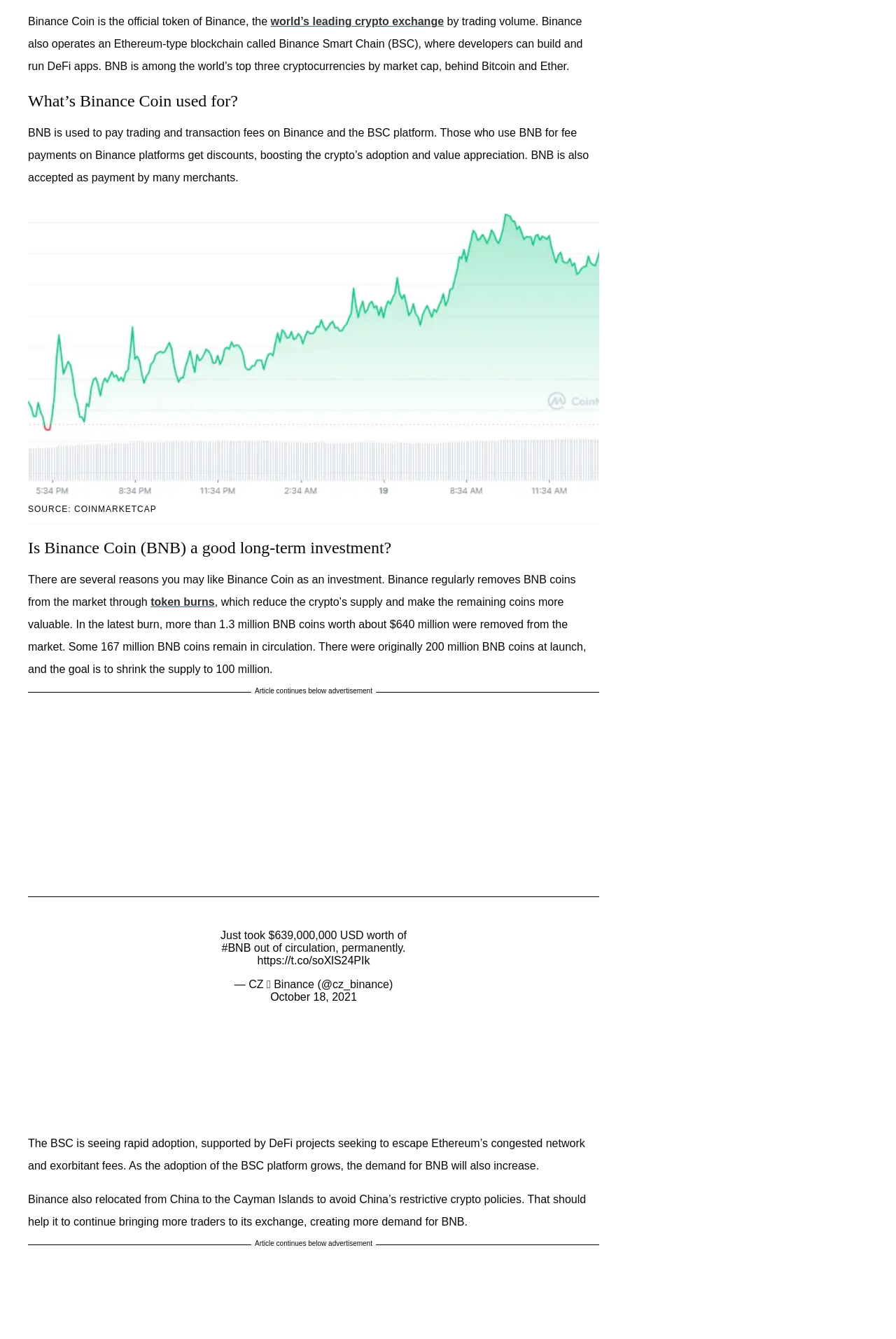Respond to the question below with a single word or phrase: What is the name of the blockchain operated by Binance?

Binance Smart Chain